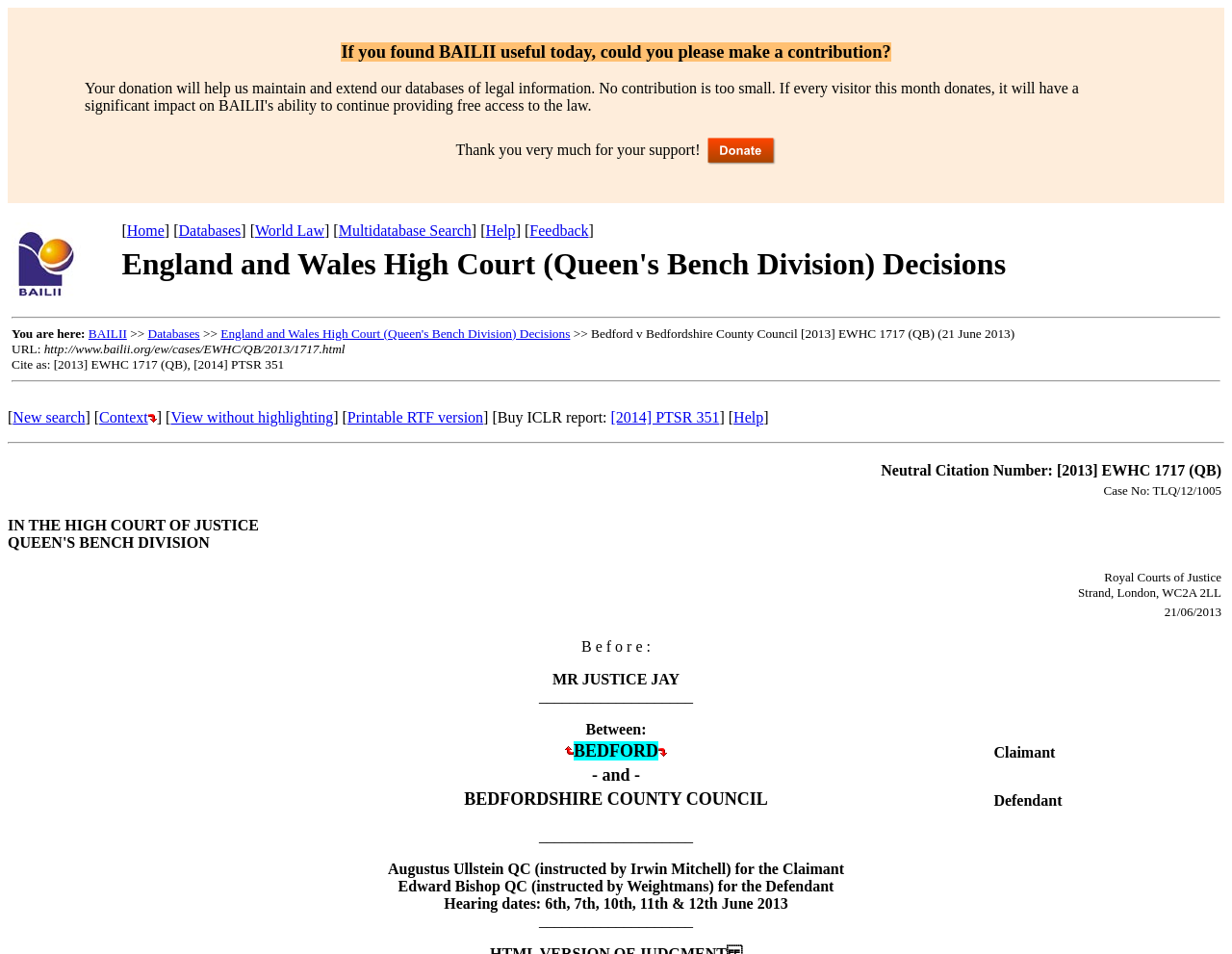What is the date of the case?
Provide an in-depth and detailed answer to the question.

I found the answer by looking at the LayoutTableCell element with the text '21/06/2013'.